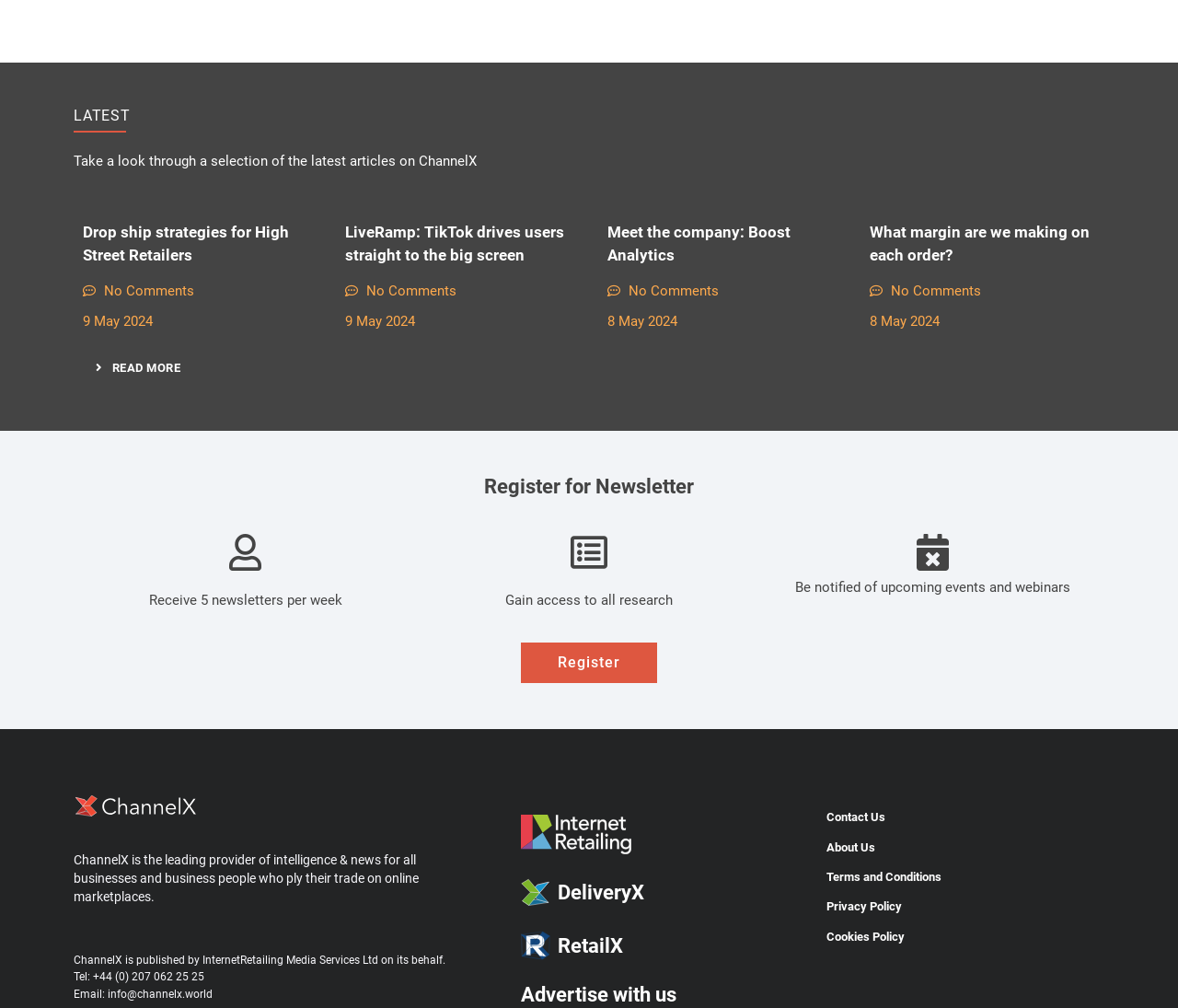Identify the bounding box coordinates of the specific part of the webpage to click to complete this instruction: "Visit RetailX".

[0.442, 0.871, 0.467, 0.9]